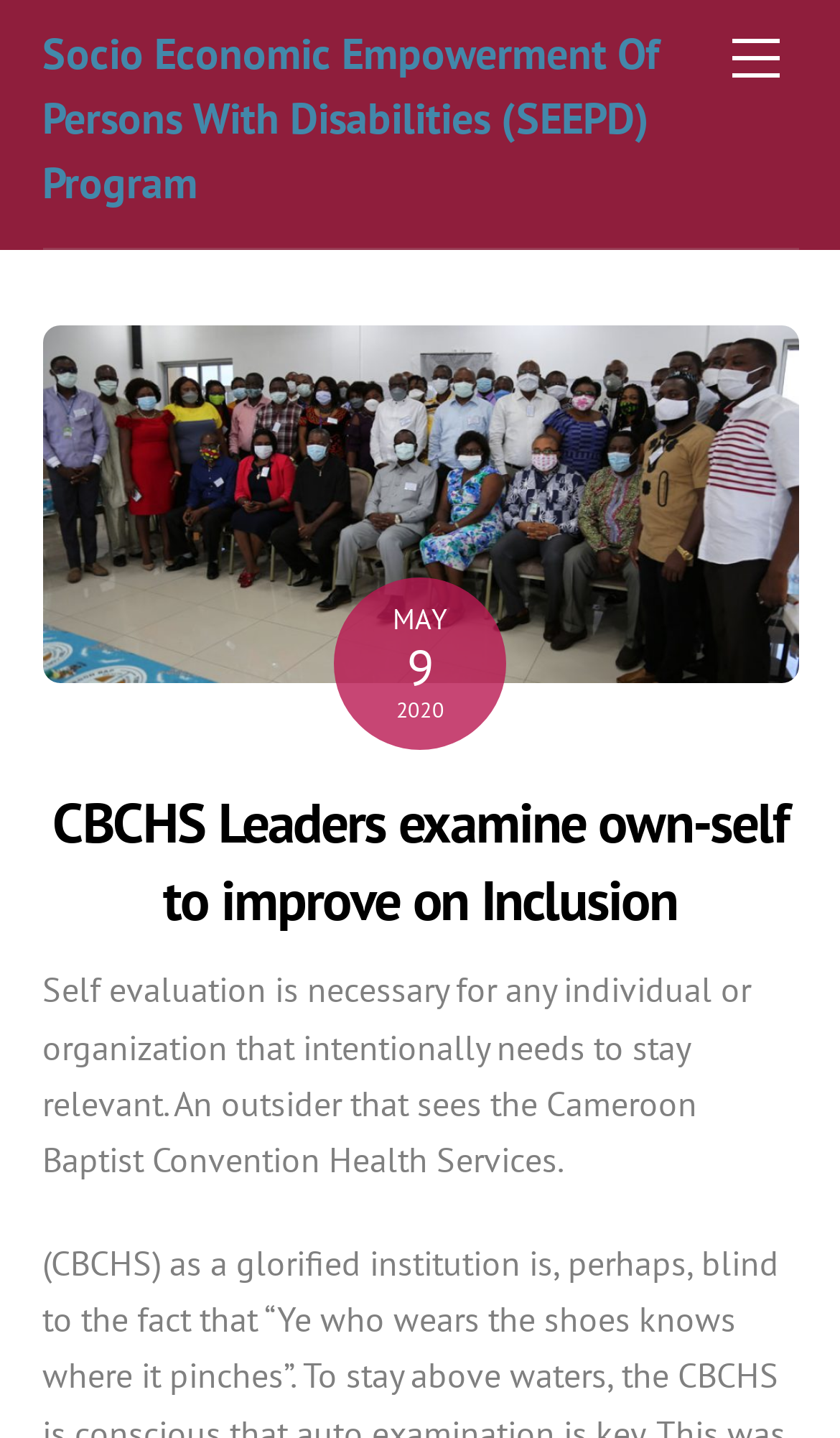Provide an in-depth caption for the webpage.

The webpage is about CBCHS leaders examining themselves to improve on inclusion, specifically in the context of the Socio Economic Empowerment Of Persons With Disabilities (SEEPD) Program. 

At the top right corner, there is a "Menu" link. Below the menu, there is a figure with a "workshop" link and an image of a workshop, taking up most of the width of the page. 

To the right of the figure, there is a time element with the date "MAY 9, 2020" written in three separate text elements. 

Below the figure, there is a heading that reads "CBCHS Leaders examine own-self to improve on Inclusion" with a link to the same title. 

Following the heading, there is a paragraph of text that discusses the importance of self-evaluation for individuals and organizations, specifically mentioning the Cameroon Baptist Convention Health Services. 

At the bottom right corner, there is a "Back To Top" link.